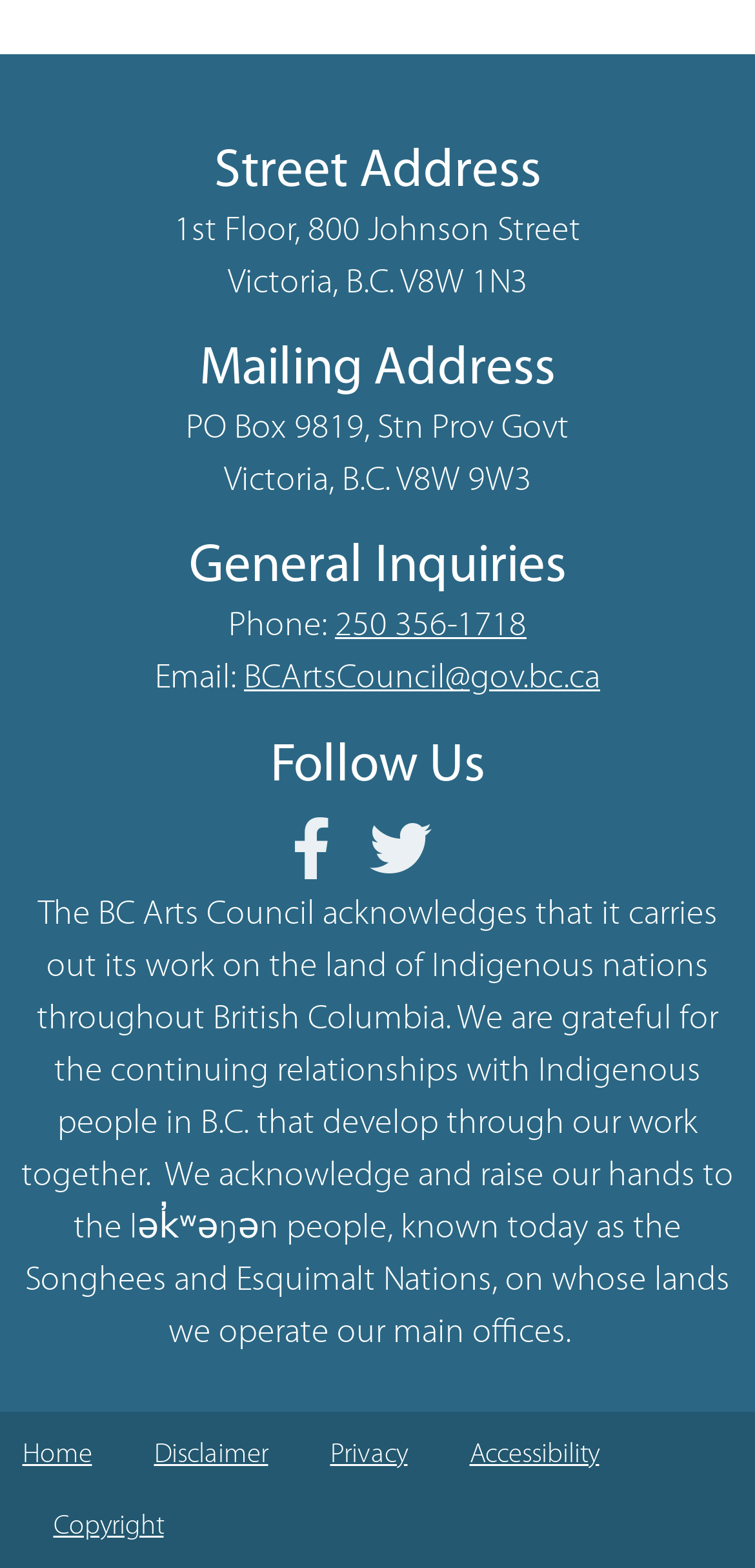What is the street address?
Provide a well-explained and detailed answer to the question.

I found the street address by looking at the heading 'Street Address' and the corresponding static text '1st Floor, 800 Johnson Street'.